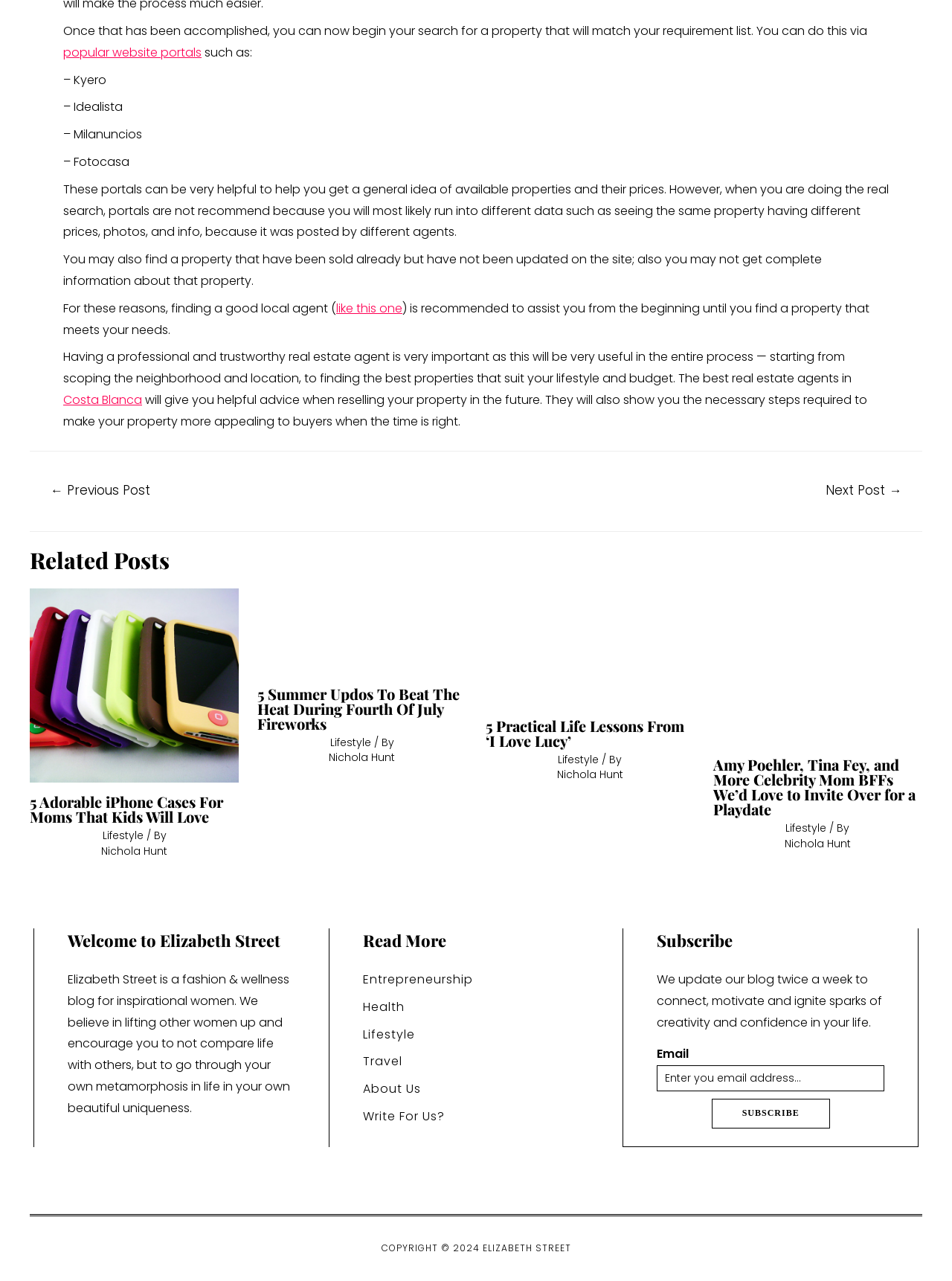Specify the bounding box coordinates of the area that needs to be clicked to achieve the following instruction: "Subscribe to the newsletter".

[0.69, 0.832, 0.929, 0.852]